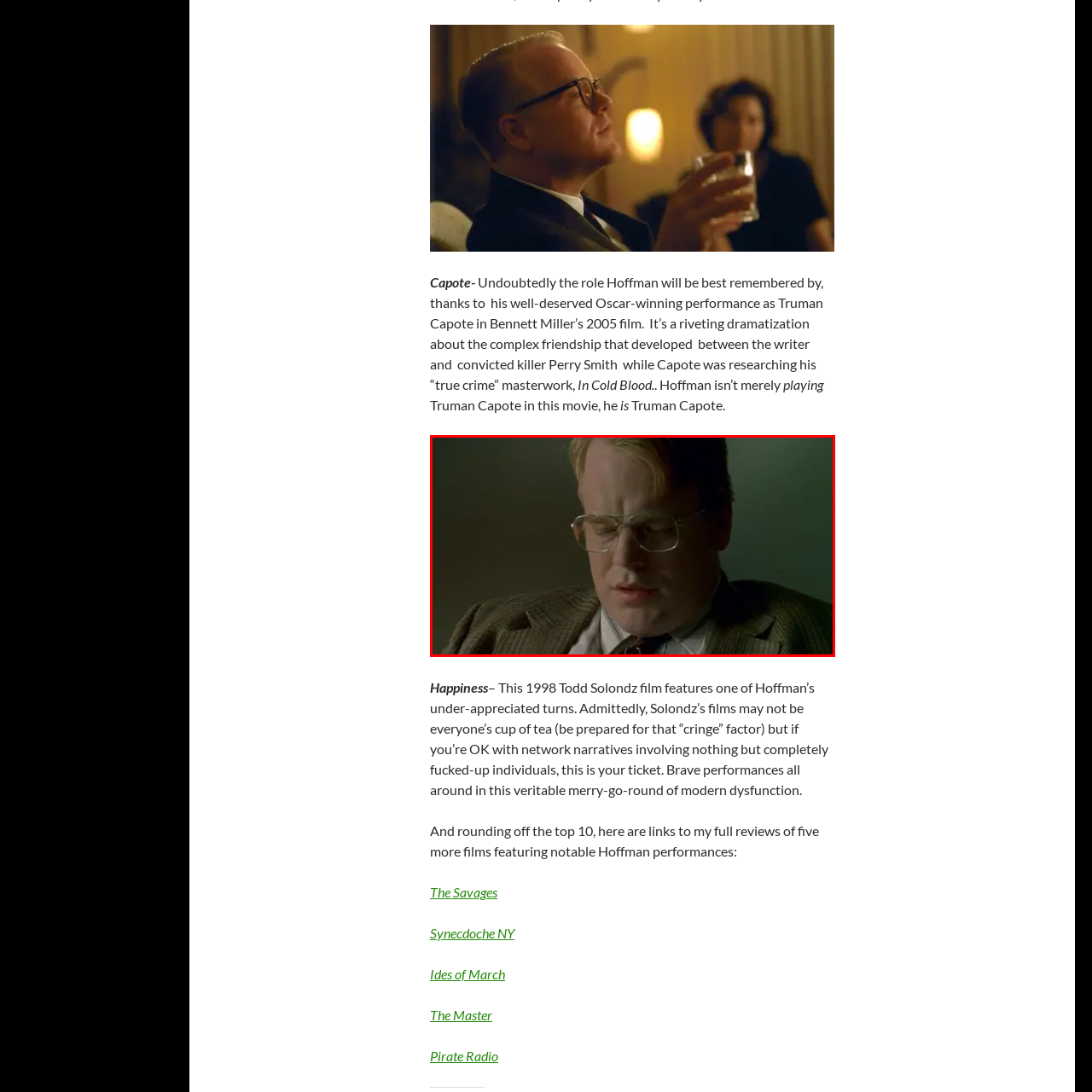Carefully scrutinize the image within the red border and generate a detailed answer to the following query, basing your response on the visual content:
What award did Philip Seymour Hoffman win for his role in 'Capote'?

According to the caption, Philip Seymour Hoffman's portrayal of Truman Capote in the film 'Capote' earned him an Academy Award for Best Actor, which is a prestigious recognition in the film industry.